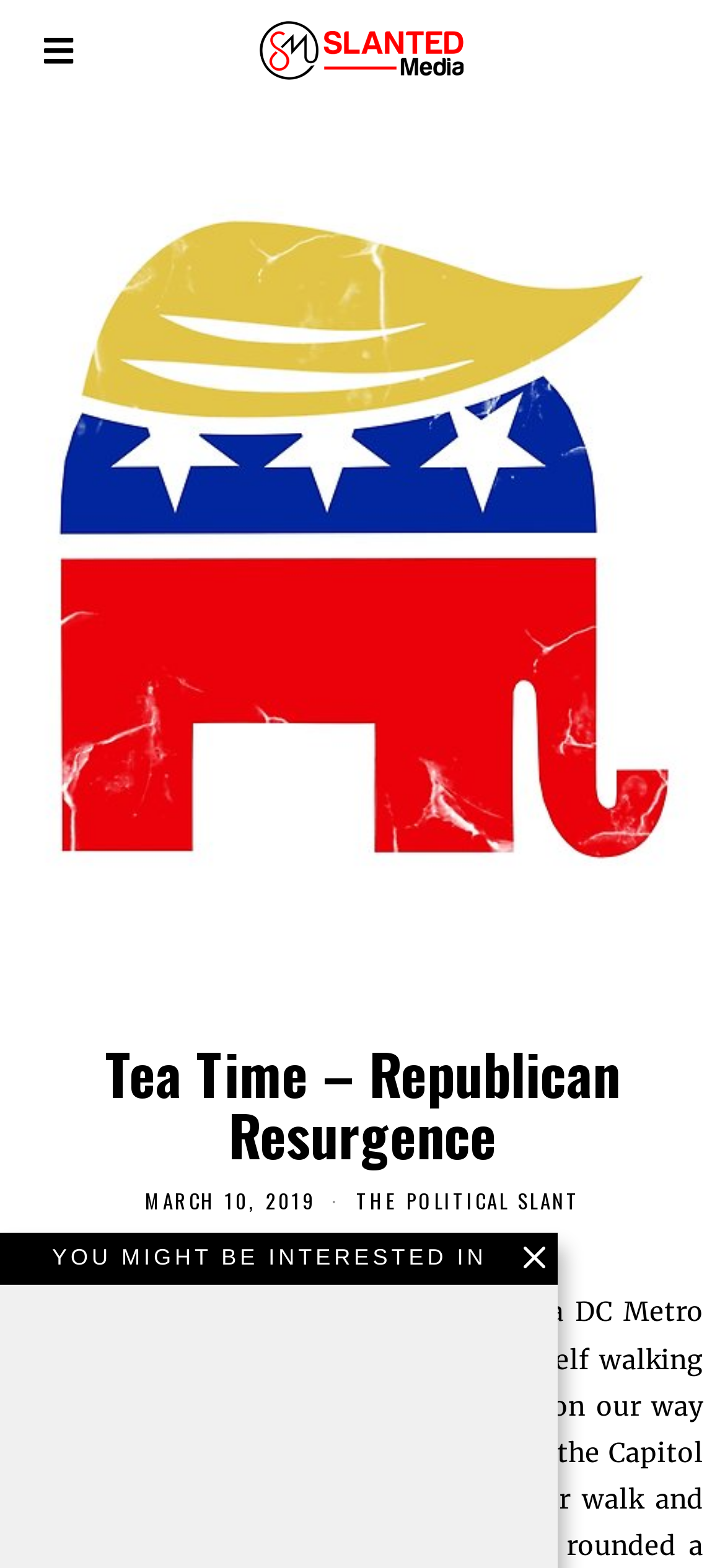What is the logo linked to?
Please provide a single word or phrase answer based on the image.

Logo